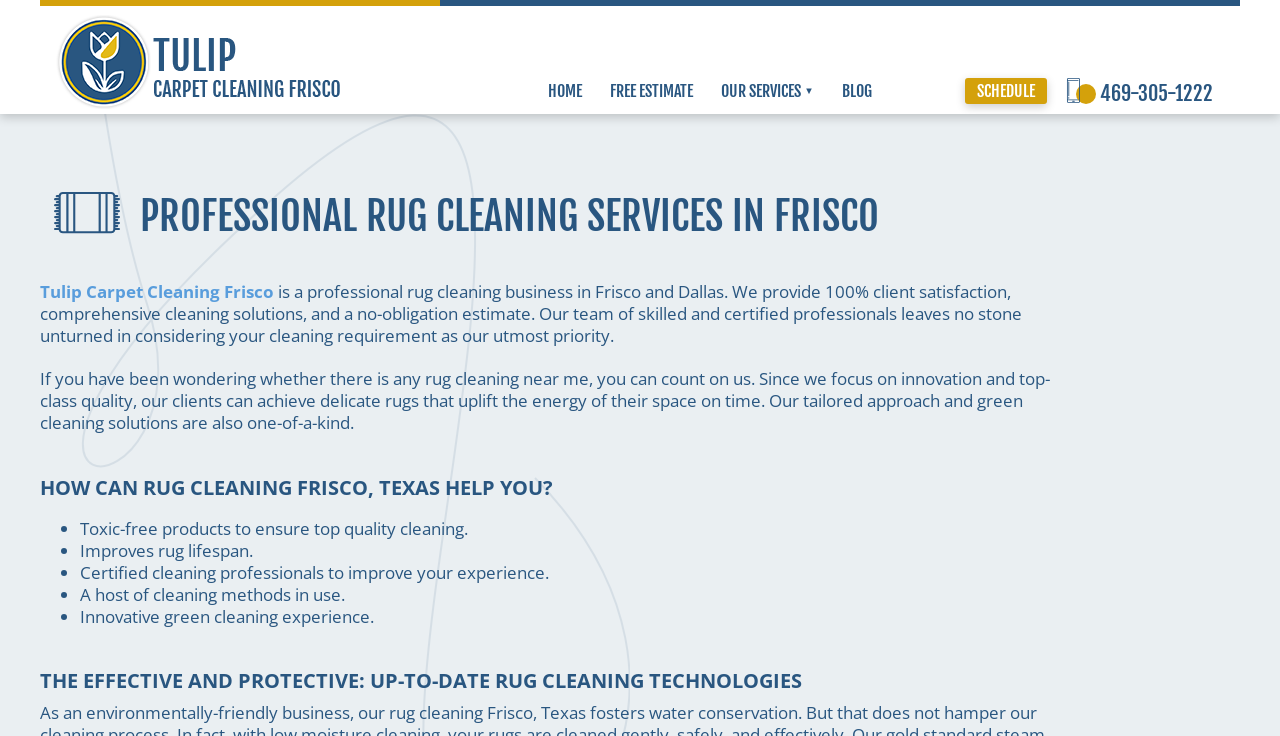Determine the bounding box coordinates of the region that needs to be clicked to achieve the task: "Fill out the full name textbox".

[0.293, 0.617, 0.512, 0.655]